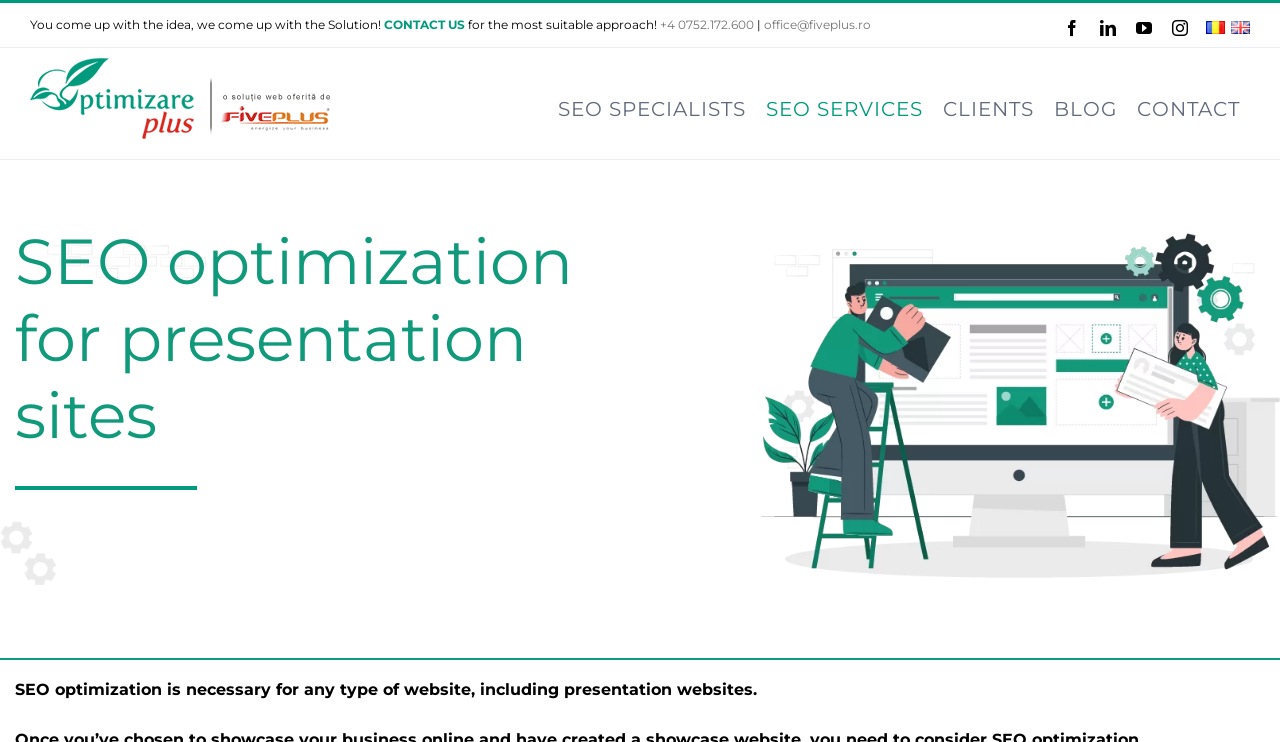Provide a one-word or short-phrase response to the question:
What languages can the website be displayed in?

Română, English